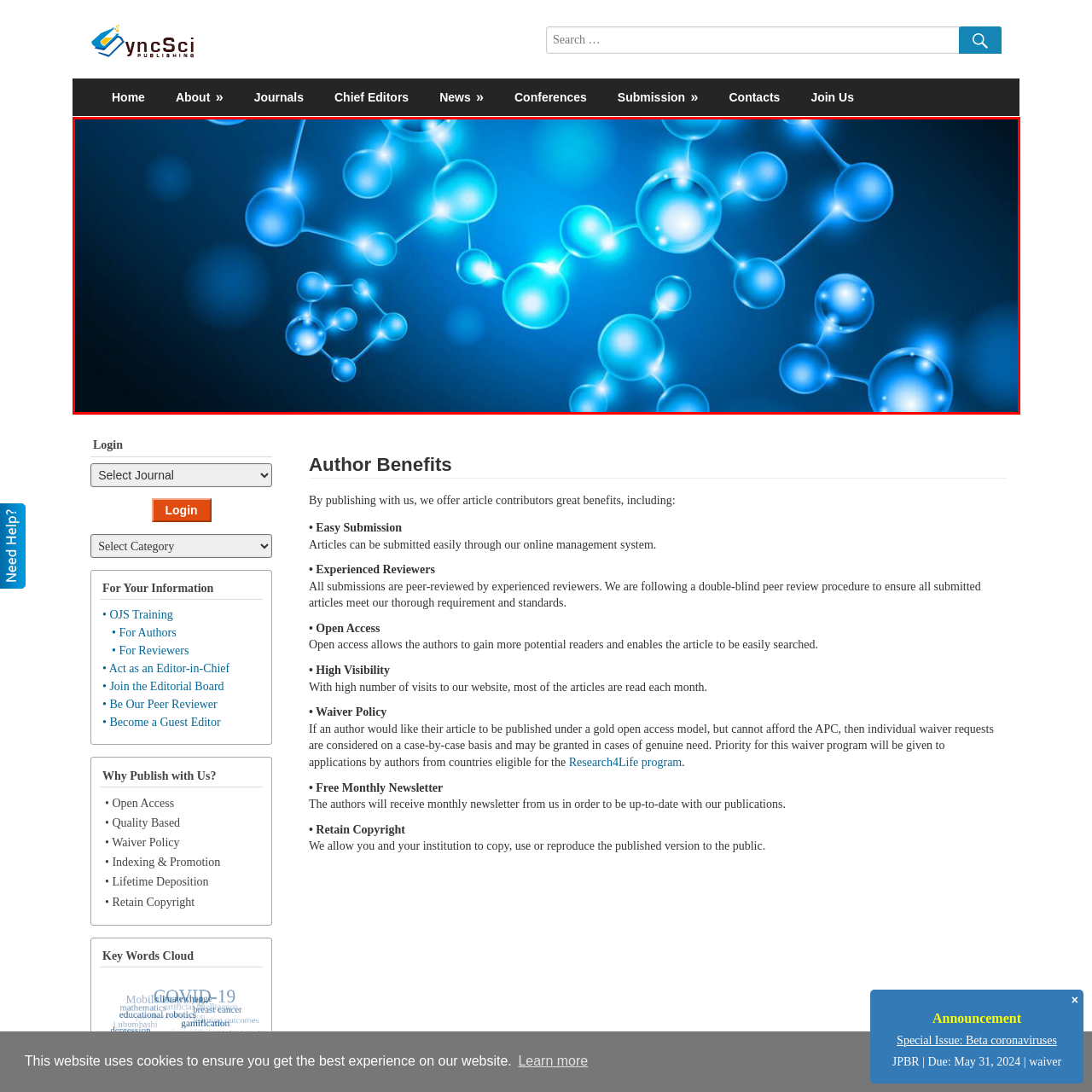Direct your attention to the image marked by the red boundary, What is the background of the image? Provide a single word or phrase in response.

Darker